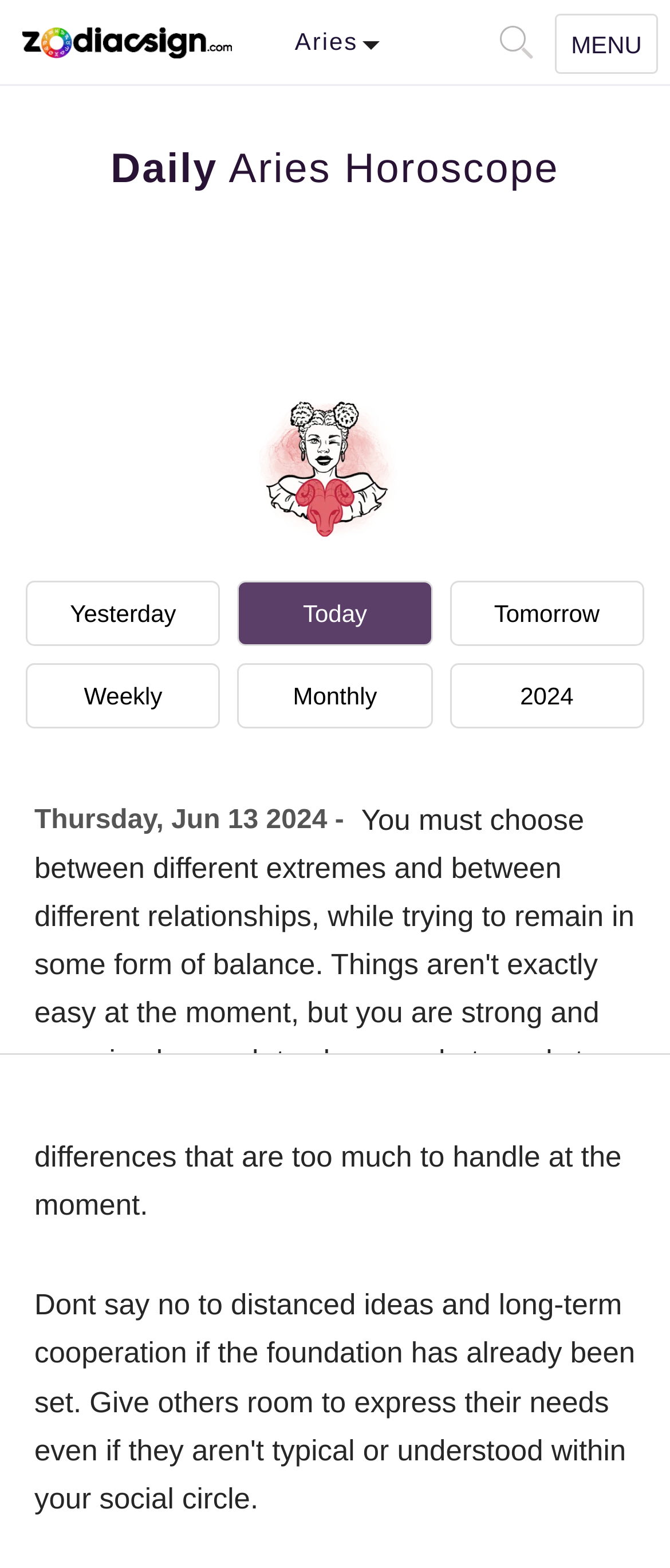Identify the bounding box coordinates of the clickable region necessary to fulfill the following instruction: "click the link about women in Islam". The bounding box coordinates should be four float numbers between 0 and 1, i.e., [left, top, right, bottom].

None